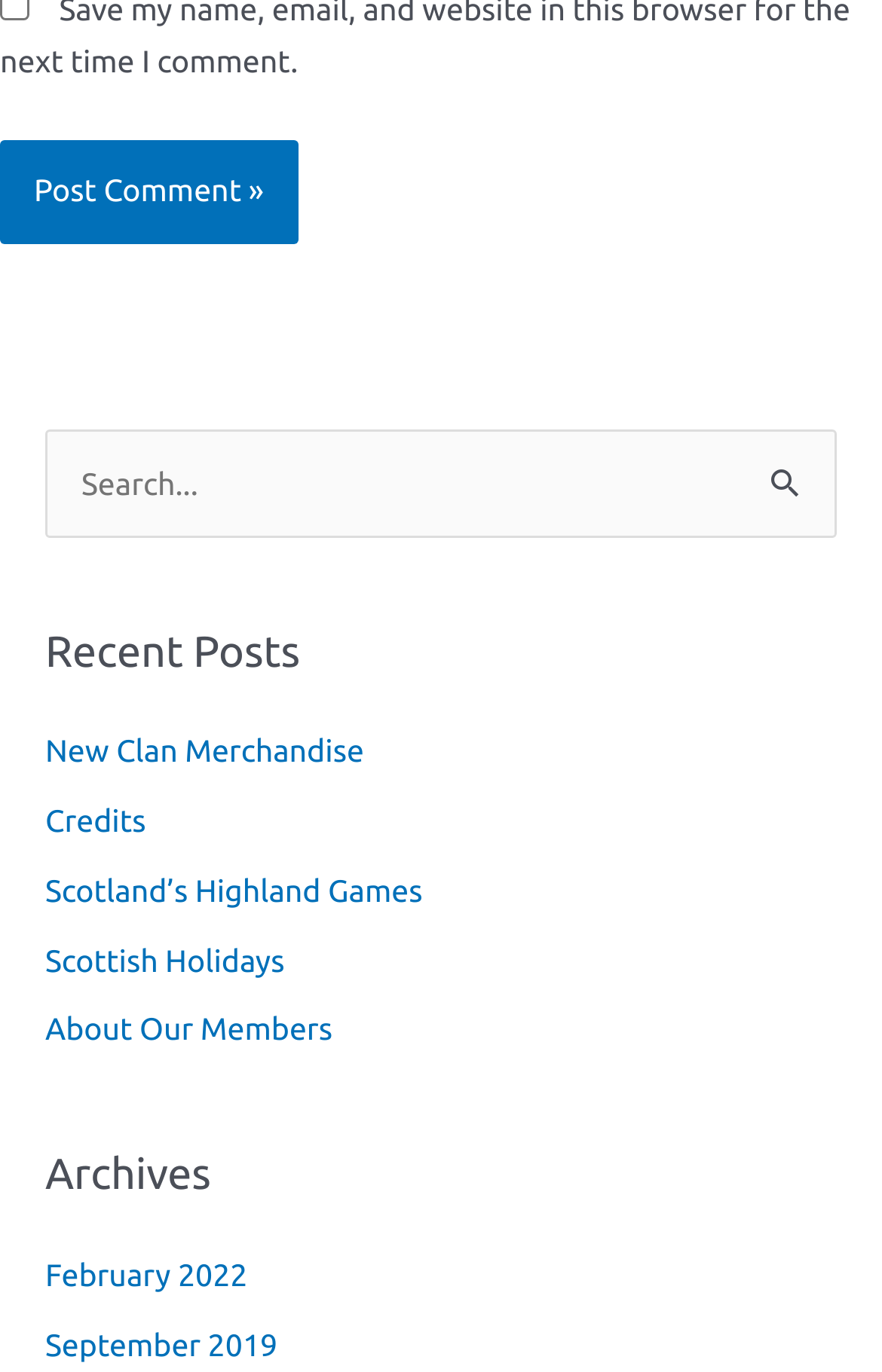Please identify the bounding box coordinates of the clickable region that I should interact with to perform the following instruction: "Search for something". The coordinates should be expressed as four float numbers between 0 and 1, i.e., [left, top, right, bottom].

[0.051, 0.313, 0.949, 0.393]